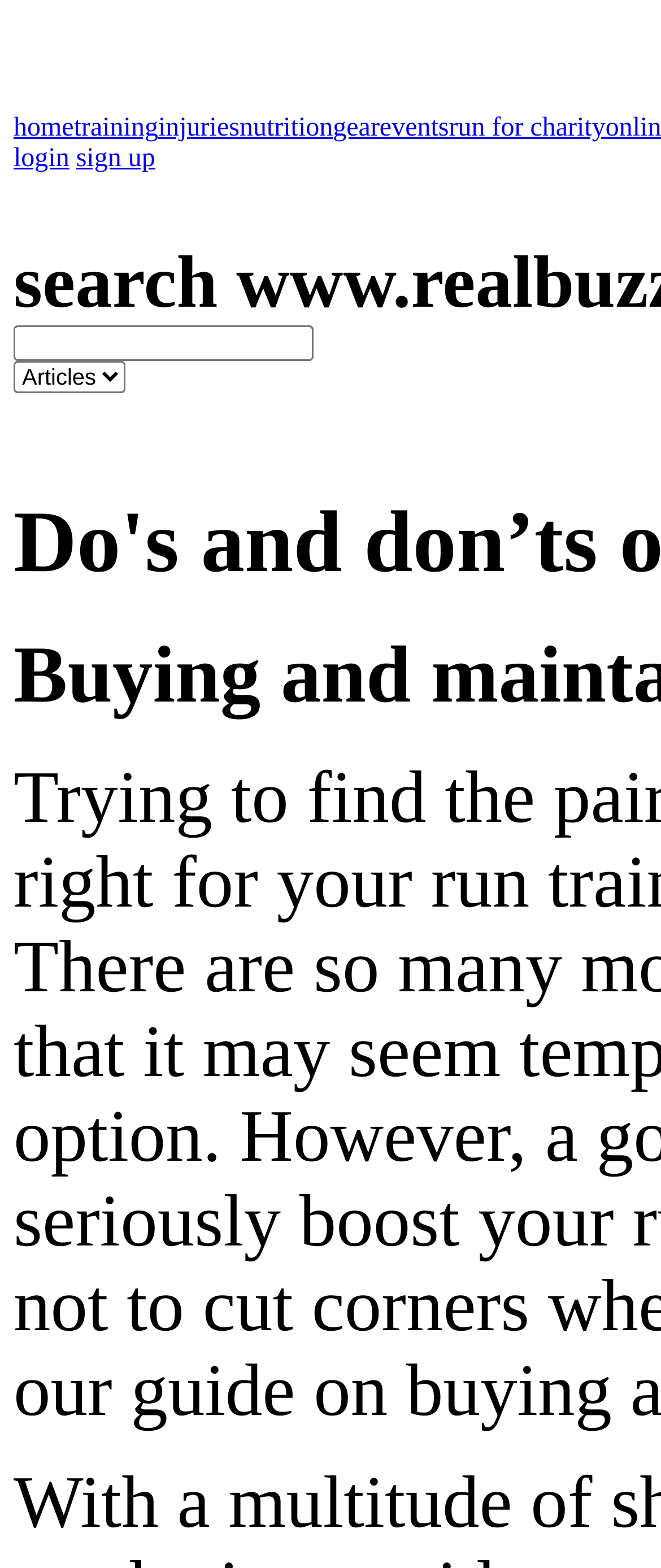Locate the bounding box coordinates of the clickable area to execute the instruction: "search for something". Provide the coordinates as four float numbers between 0 and 1, represented as [left, top, right, bottom].

[0.021, 0.207, 0.474, 0.23]